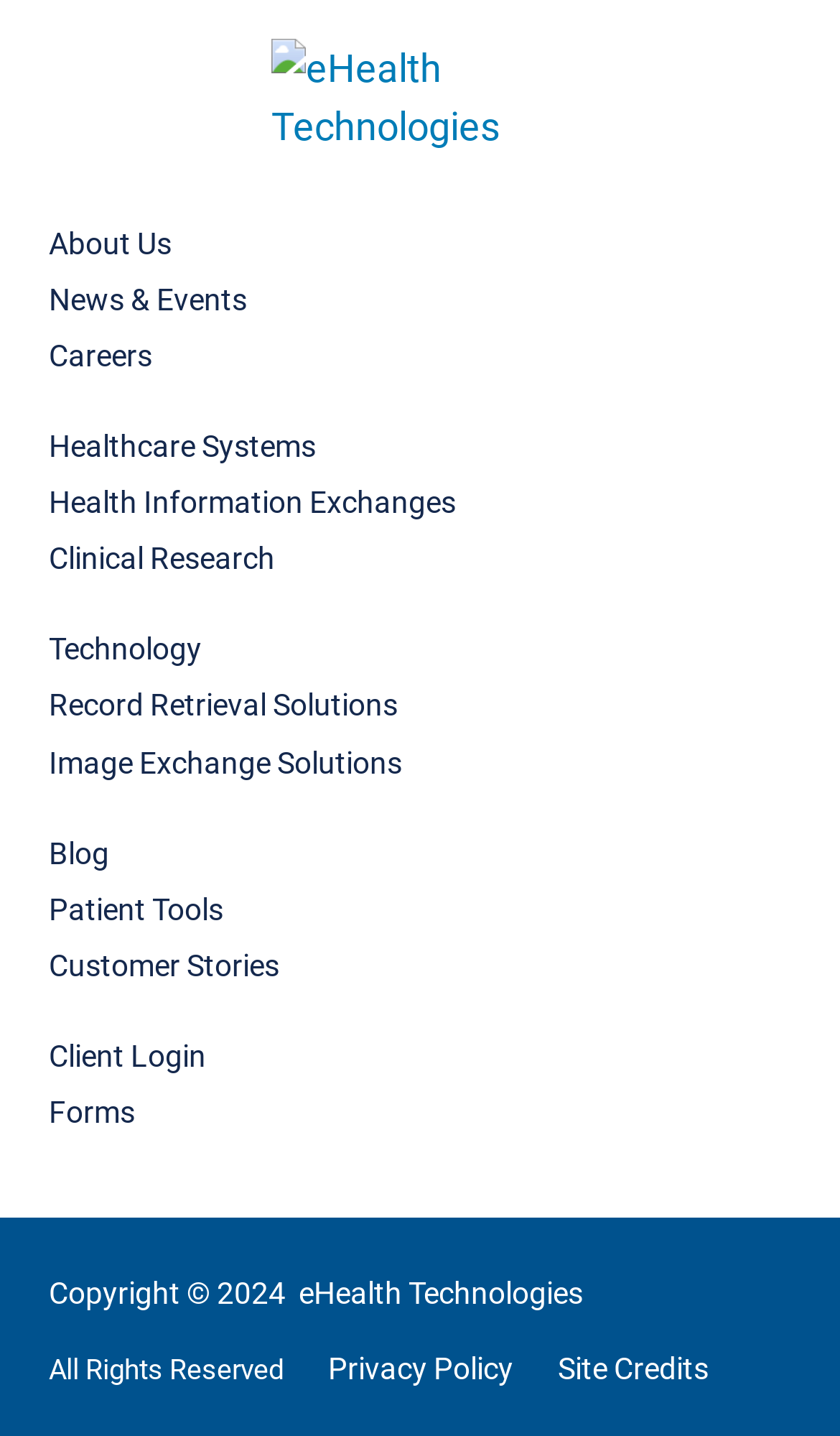What is the last link in the main navigation section?
Please provide a detailed answer to the question.

I looked at the main navigation section and found that the last link is 'Patient Tools', which is located at the bottom of the section.